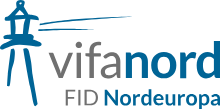Provide a brief response using a word or short phrase to this question:
What does the lighthouse symbolize?

guidance and knowledge